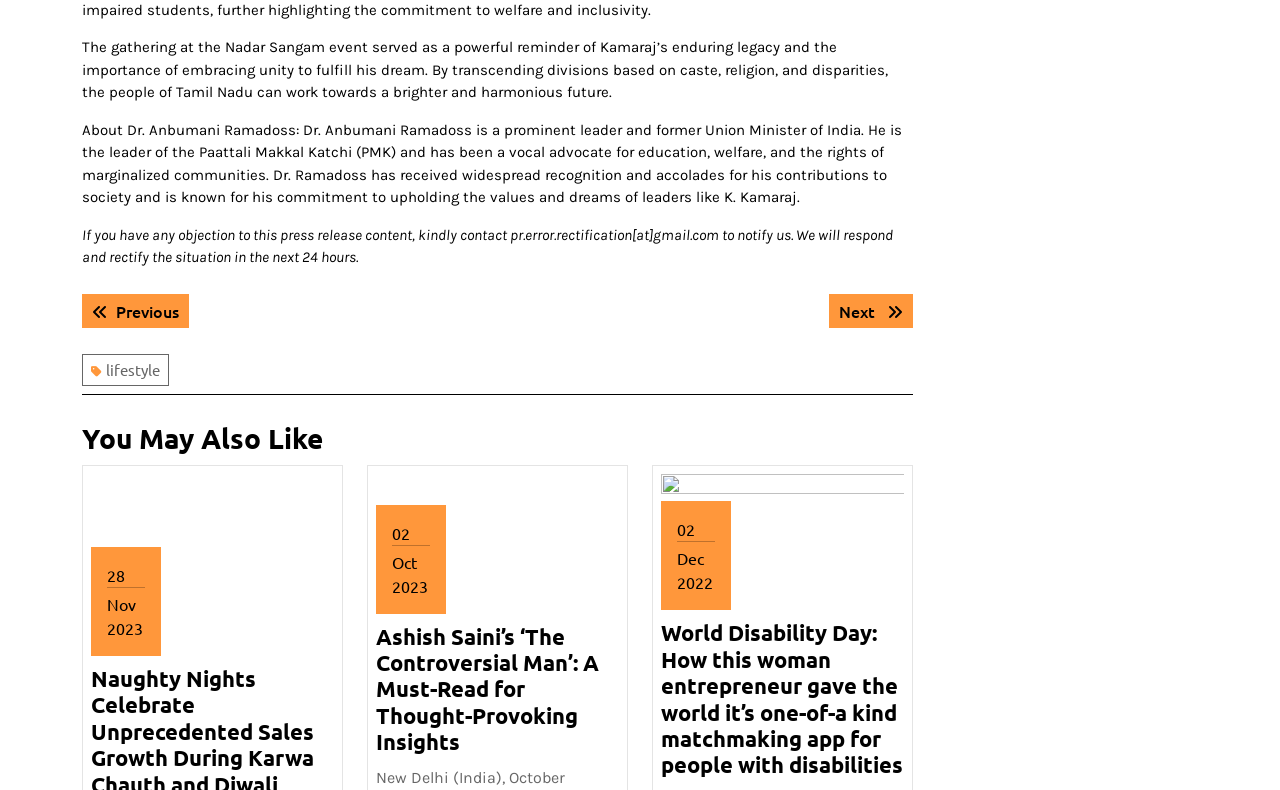Give a one-word or one-phrase response to the question: 
What is the main topic of the webpage?

Kamaraj's legacy